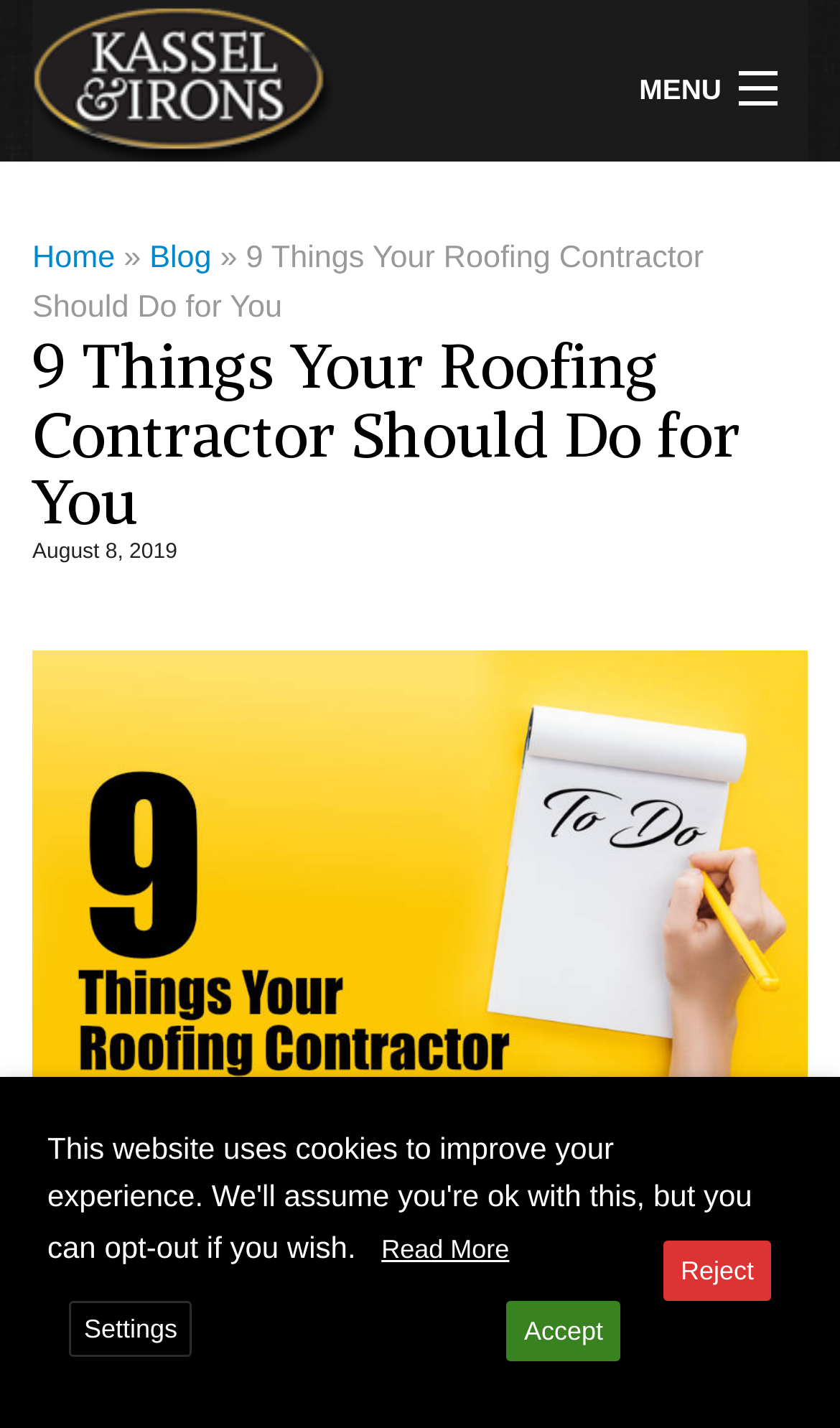Please find and generate the text of the main header of the webpage.

Steel Roofing by Kassel & Irons